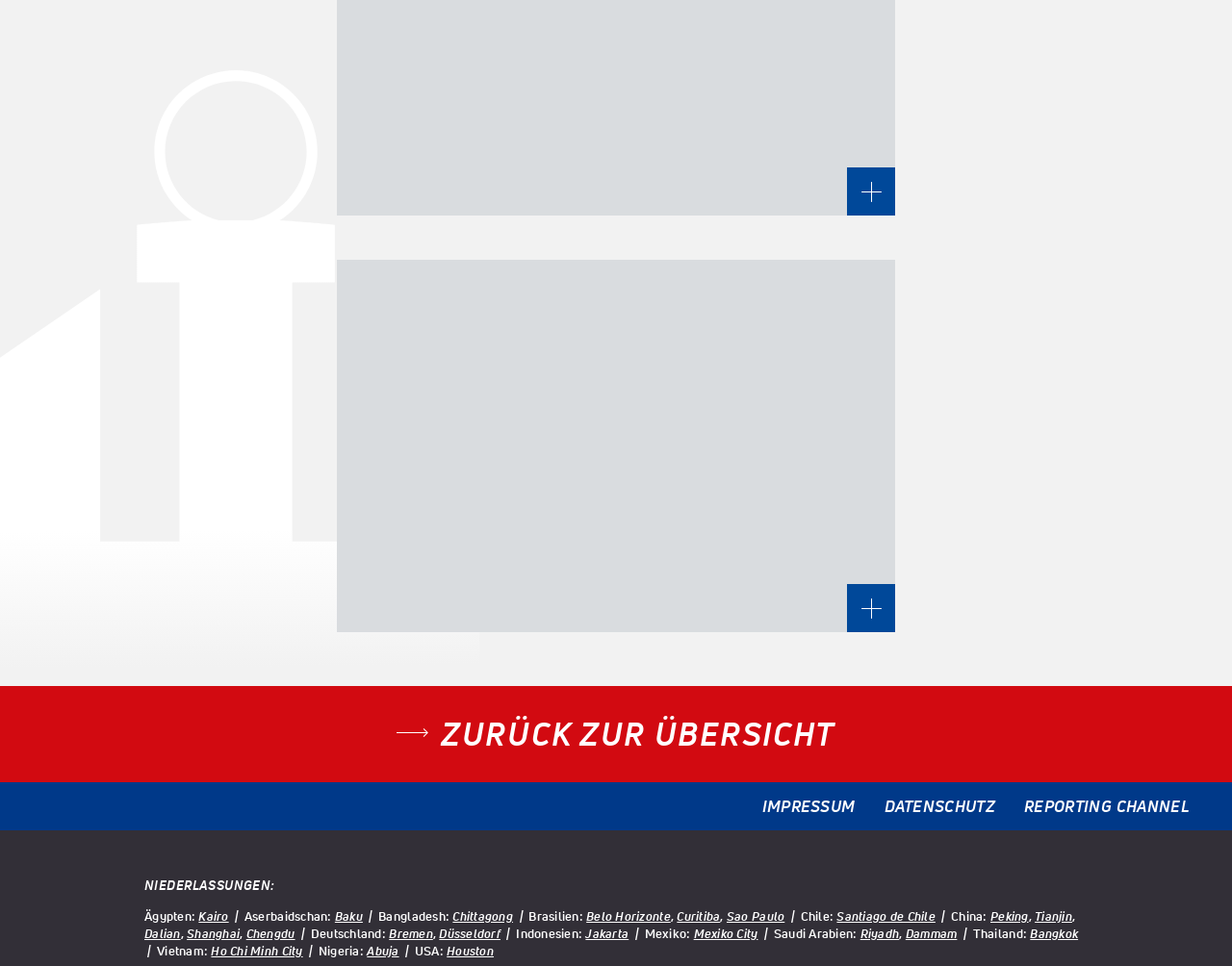Point out the bounding box coordinates of the section to click in order to follow this instruction: "Visit the CONTACT page".

None